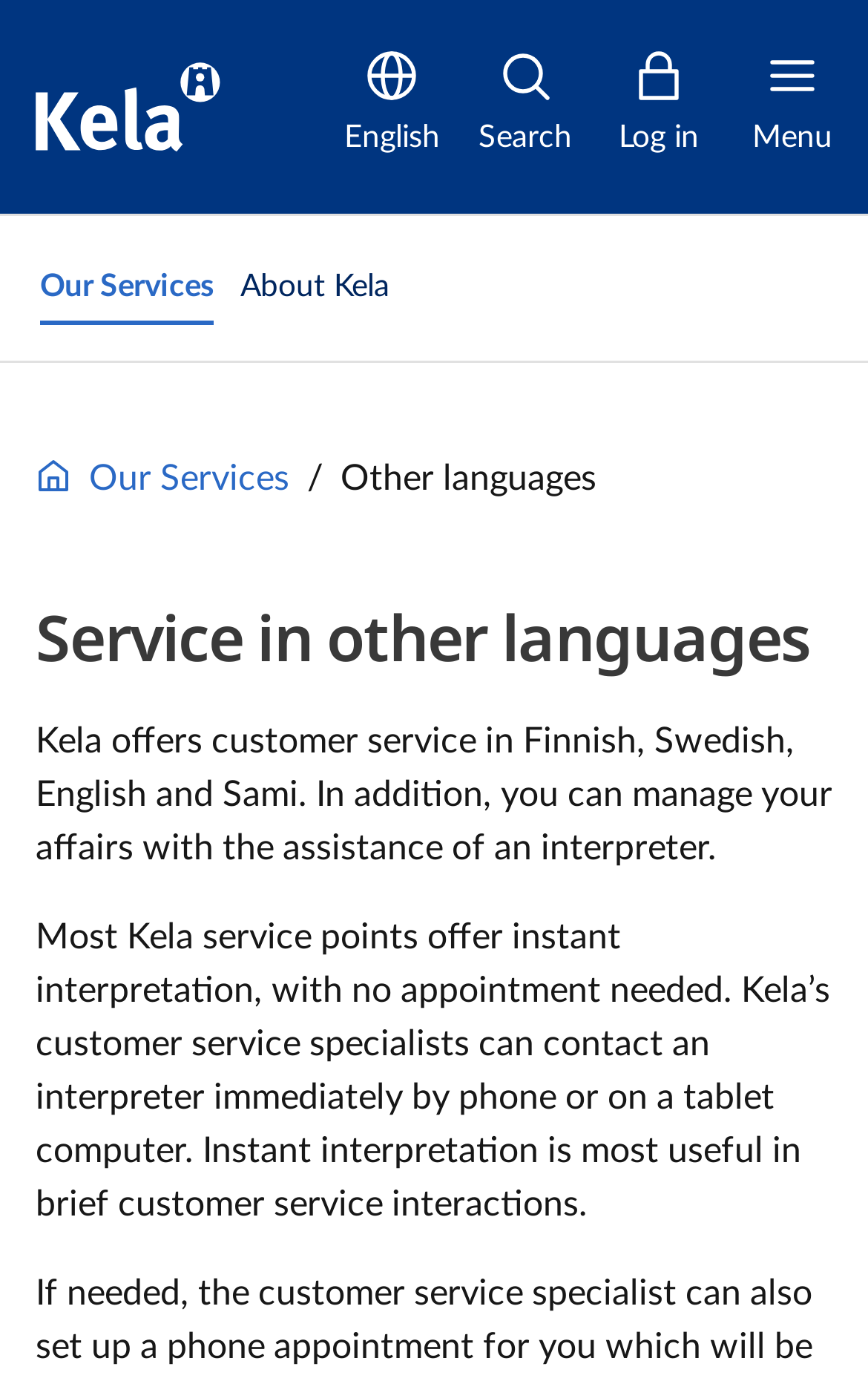Please provide a detailed answer to the question below by examining the image:
How can Kela’s customer service specialists contact an interpreter?

I found this information in the paragraph that starts with 'Most Kela service points offer instant interpretation...' which explains that customer service specialists can contact an interpreter immediately by phone or on a tablet computer.